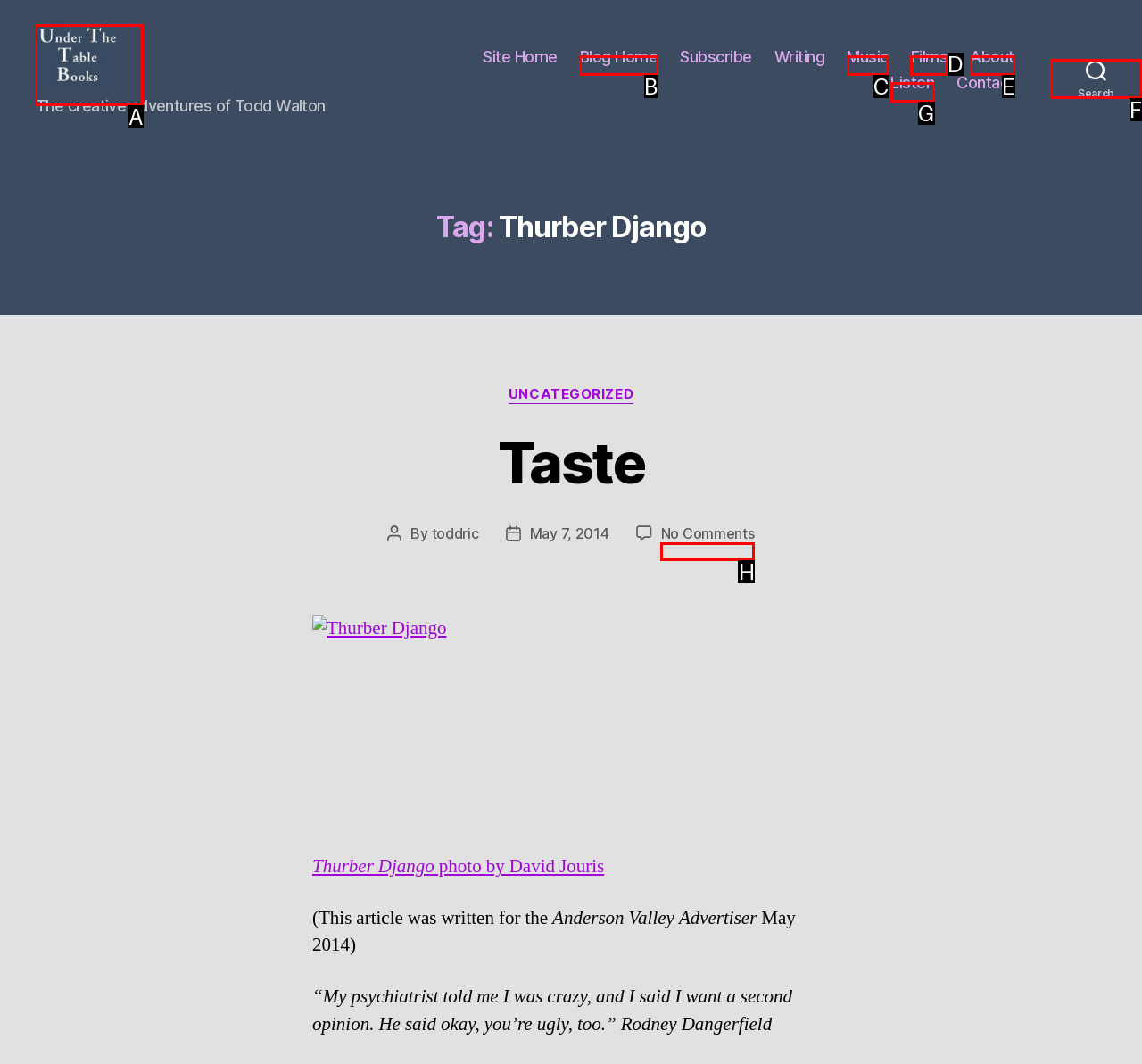Specify which UI element should be clicked to accomplish the task: Click on the 'Under The Table' link. Answer with the letter of the correct choice.

A